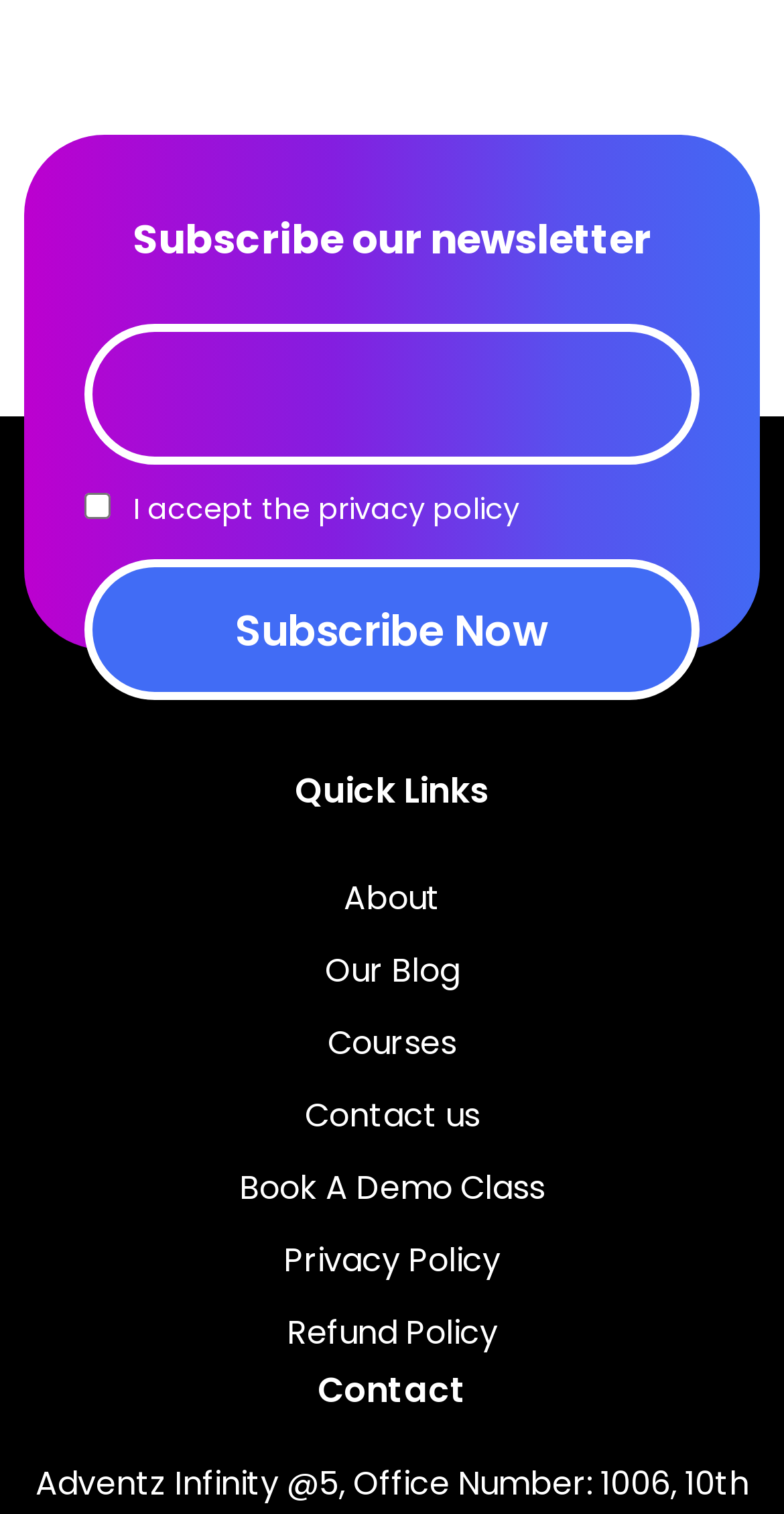Please study the image and answer the question comprehensively:
How many links are available under 'Quick Links'?

The 'Quick Links' section contains links to 'About', 'Our Blog', 'Courses', 'Contact us', 'Book A Demo Class', and 'Privacy Policy', totaling 6 links.